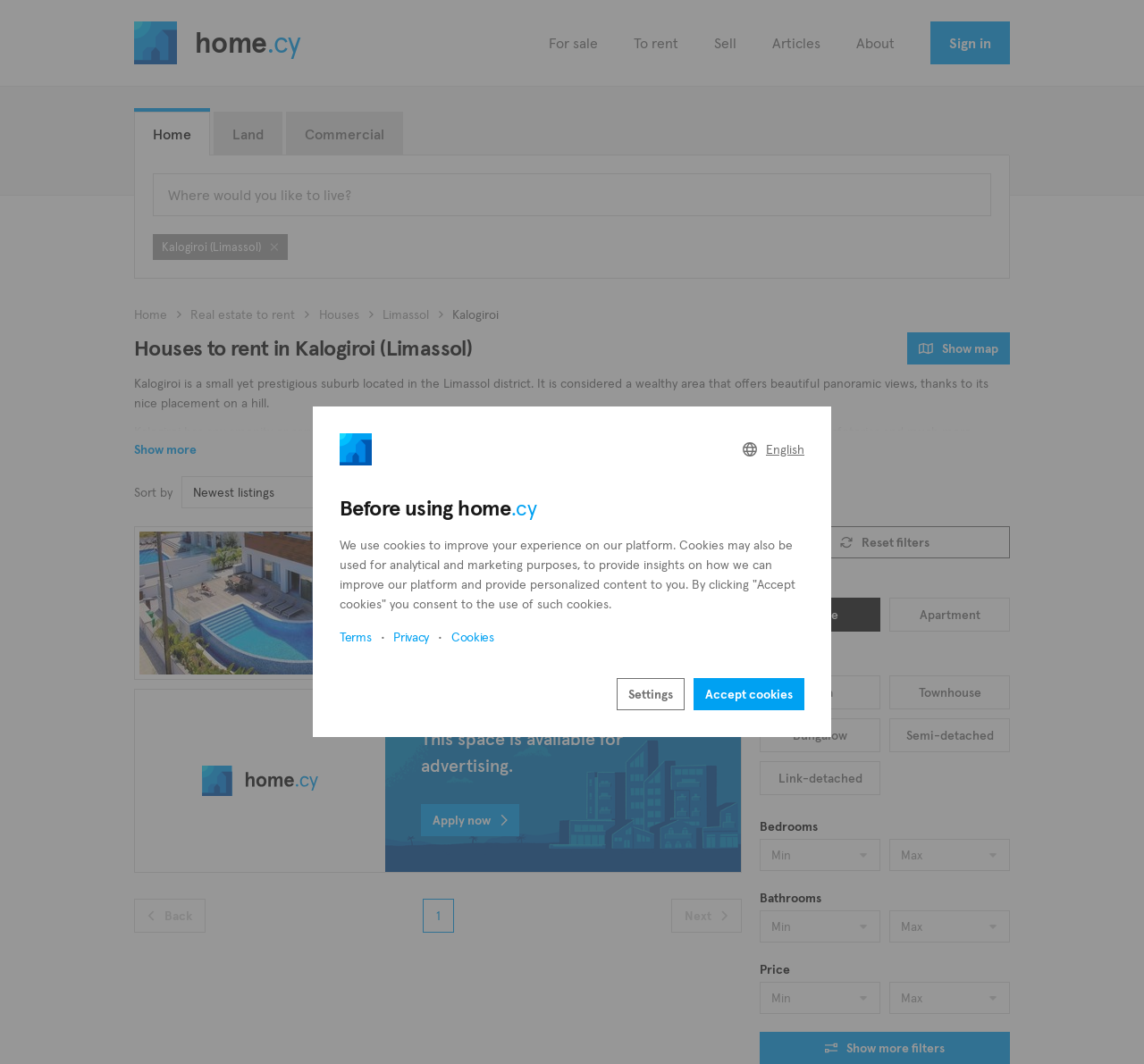Give a short answer using one word or phrase for the question:
What type of properties are available in Kalogiroi?

Houses, villas, apartments, plots of land